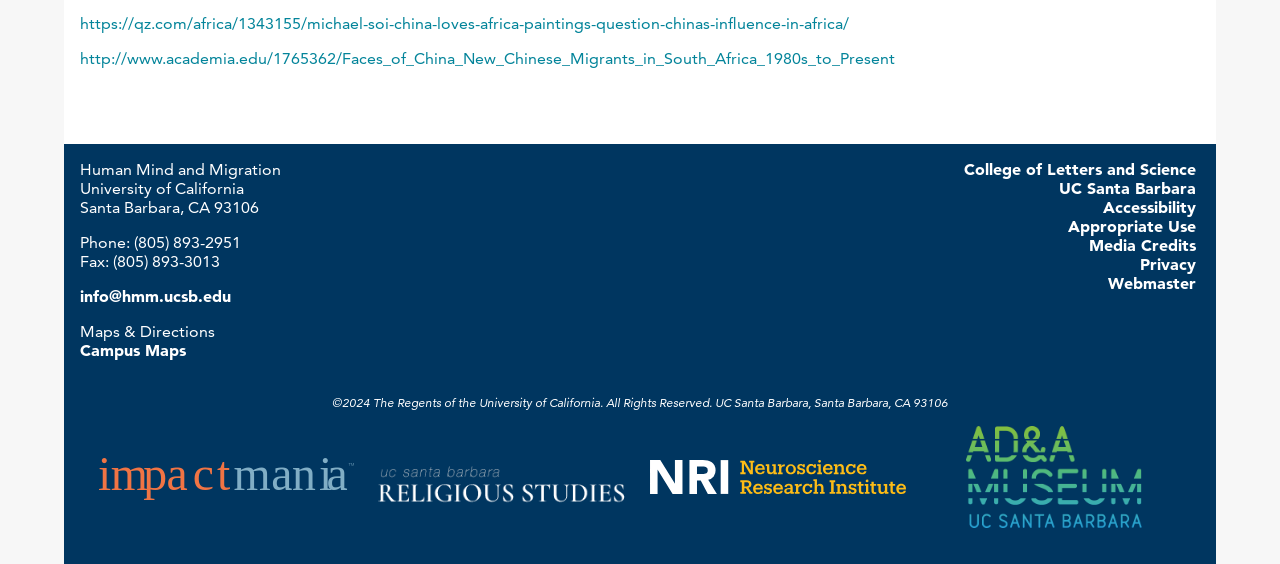Determine the bounding box coordinates of the clickable region to carry out the instruction: "Visit the article about Michael Soi's paintings".

[0.062, 0.025, 0.663, 0.058]